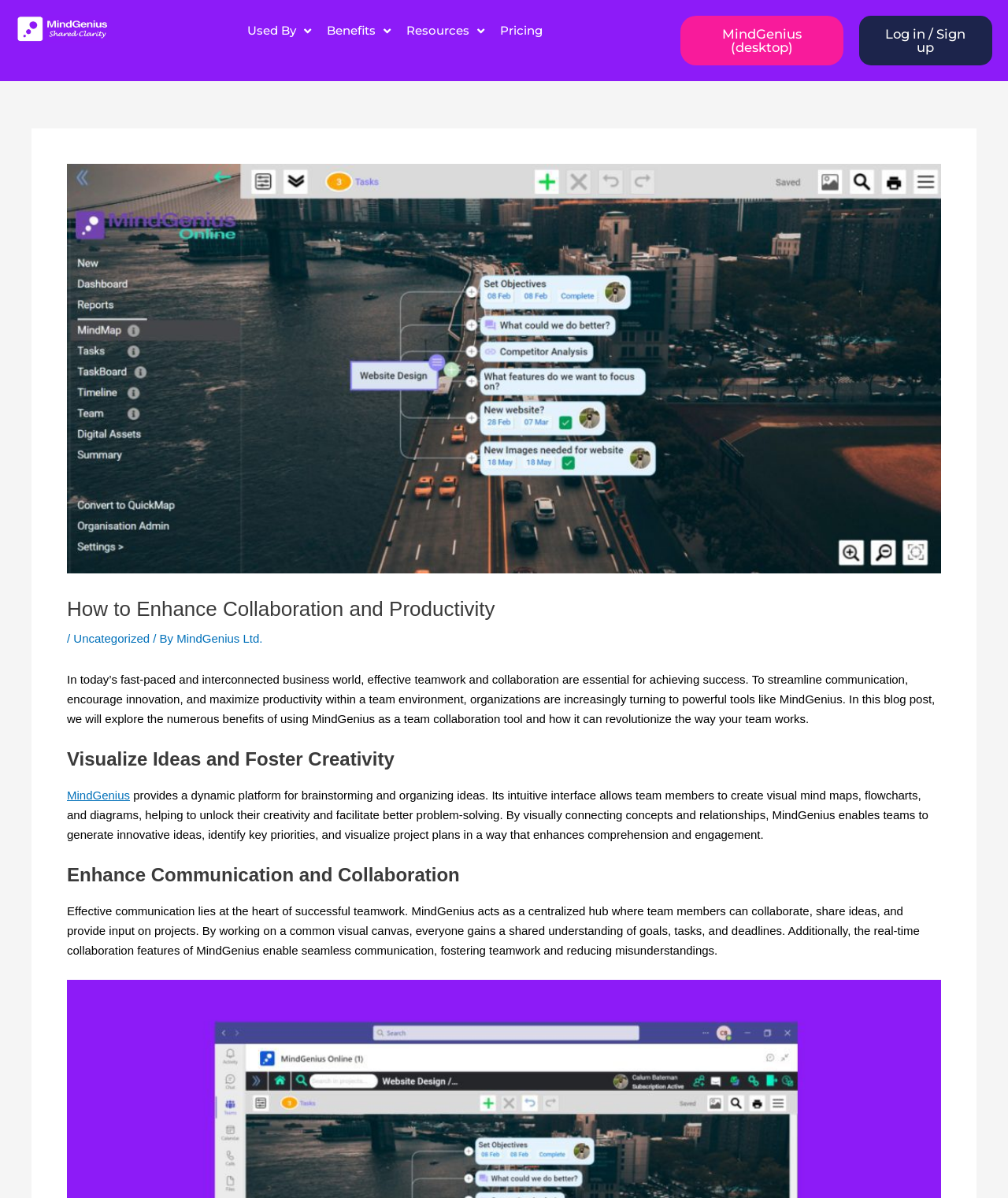Determine the bounding box coordinates of the section to be clicked to follow the instruction: "Click on the 'Home' link". The coordinates should be given as four float numbers between 0 and 1, formatted as [left, top, right, bottom].

None